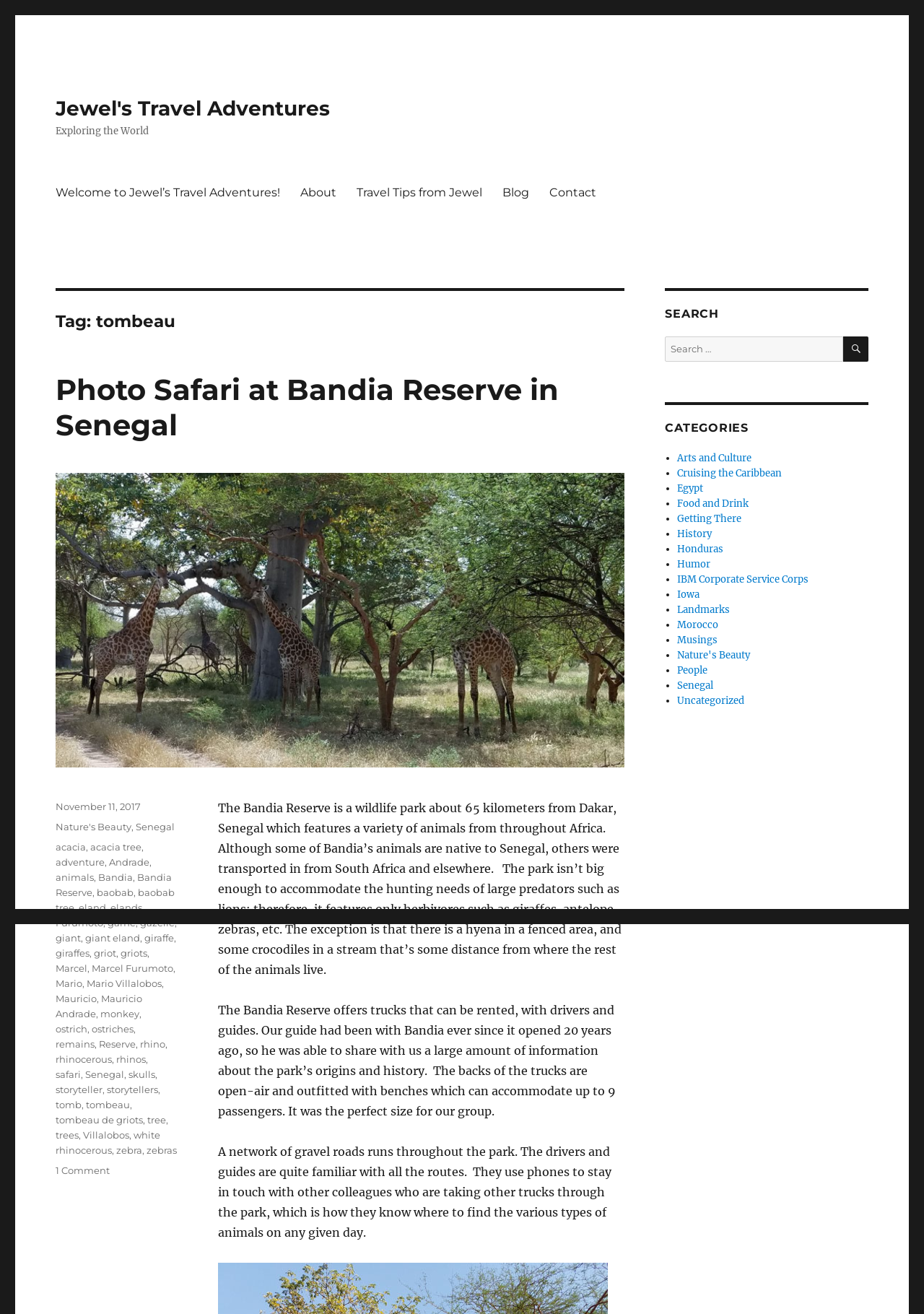Please find the bounding box coordinates of the element's region to be clicked to carry out this instruction: "View the 'Contact' page".

[0.584, 0.135, 0.656, 0.158]